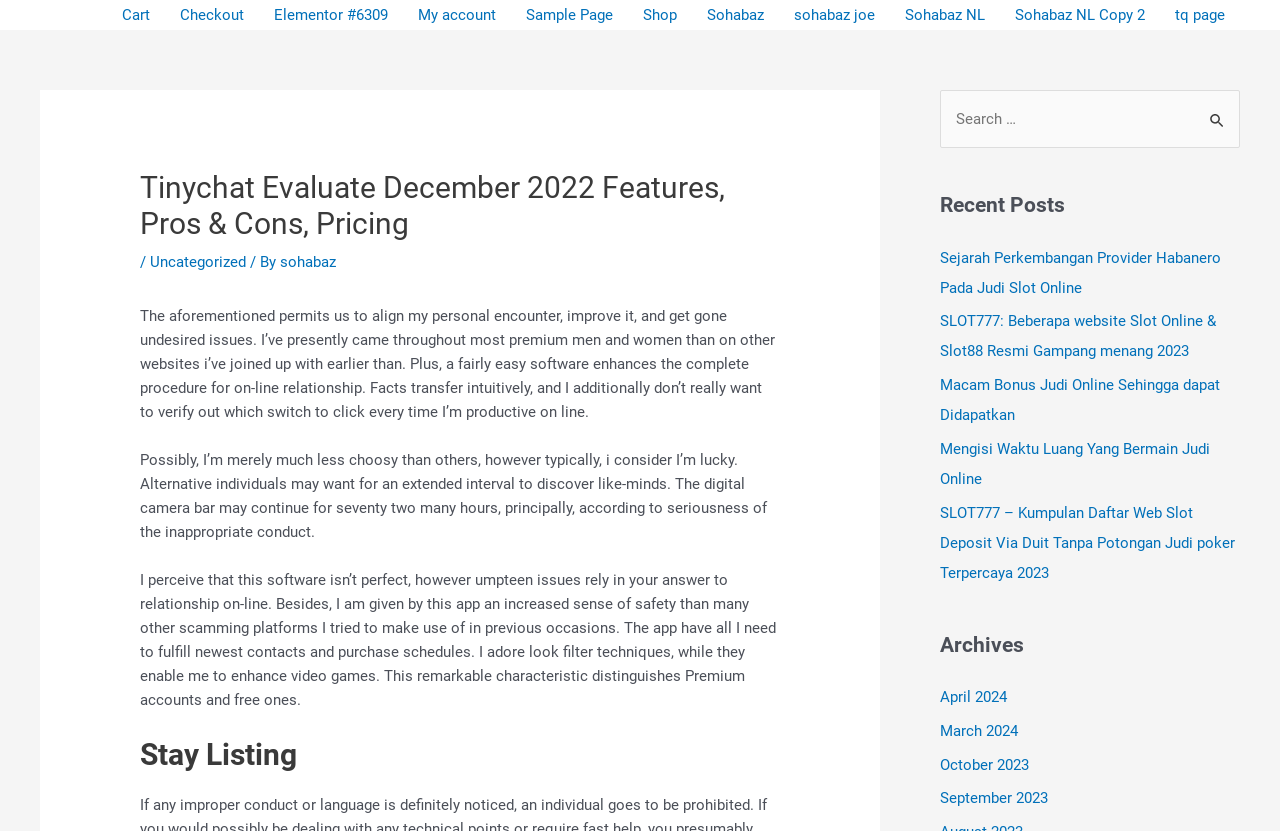Answer succinctly with a single word or phrase:
What is the function of the navigation menu?

To navigate the website